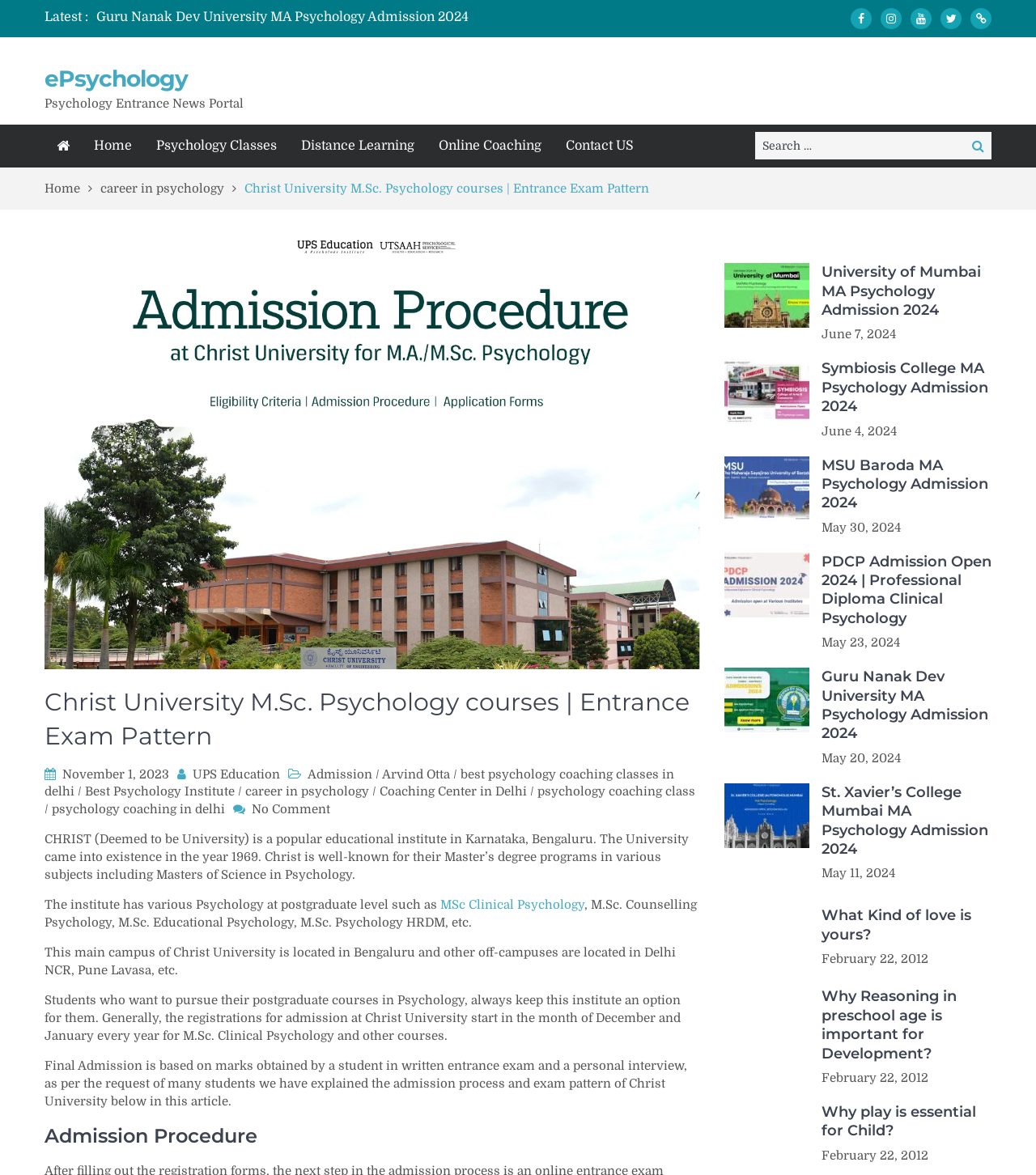Predict the bounding box coordinates of the area that should be clicked to accomplish the following instruction: "Read about Admission Procedure". The bounding box coordinates should consist of four float numbers between 0 and 1, i.e., [left, top, right, bottom].

[0.043, 0.955, 0.676, 0.978]